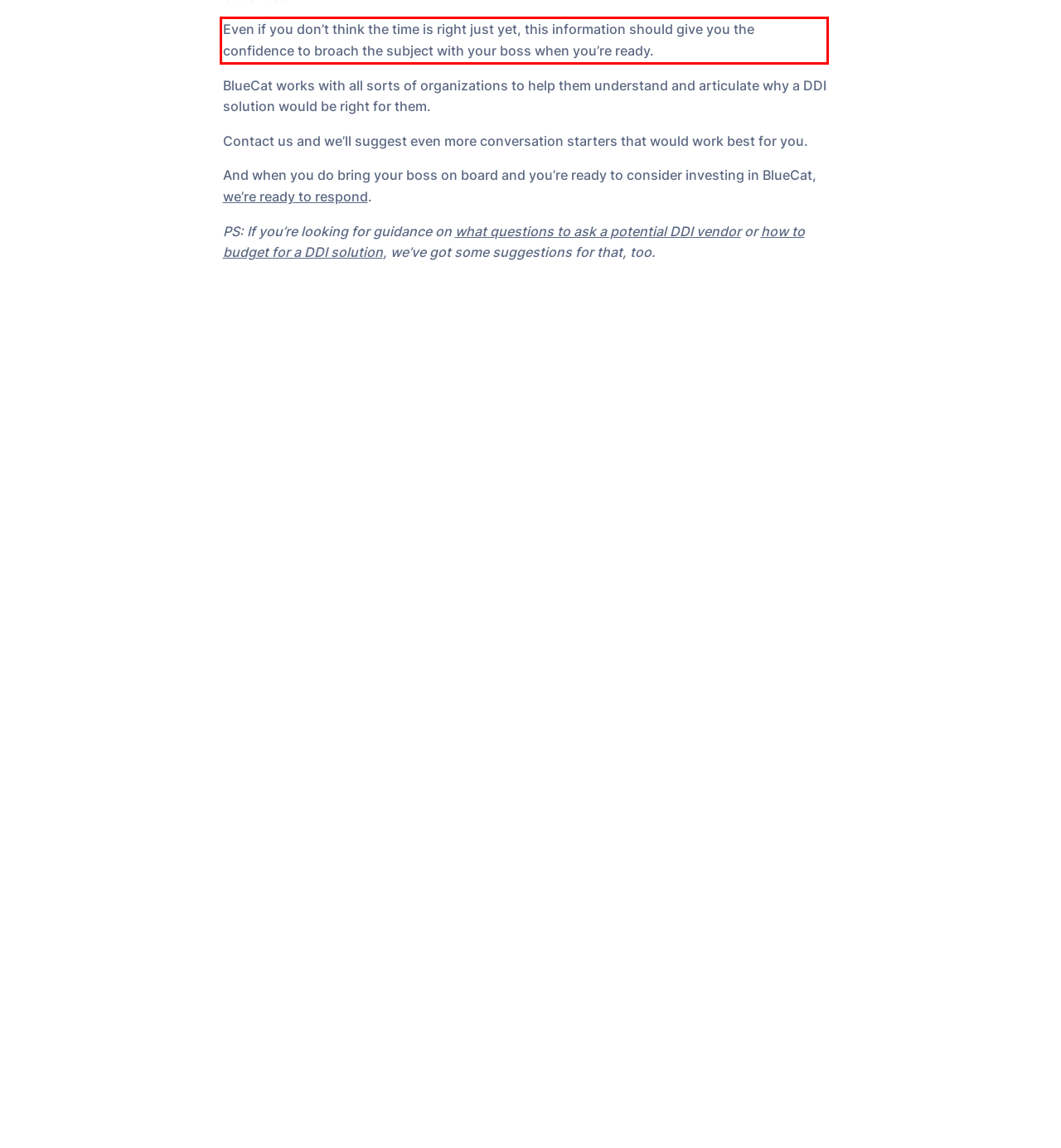You are provided with a screenshot of a webpage containing a red bounding box. Please extract the text enclosed by this red bounding box.

Even if you don’t think the time is right just yet, this information should give you the confidence to broach the subject with your boss when you’re ready.